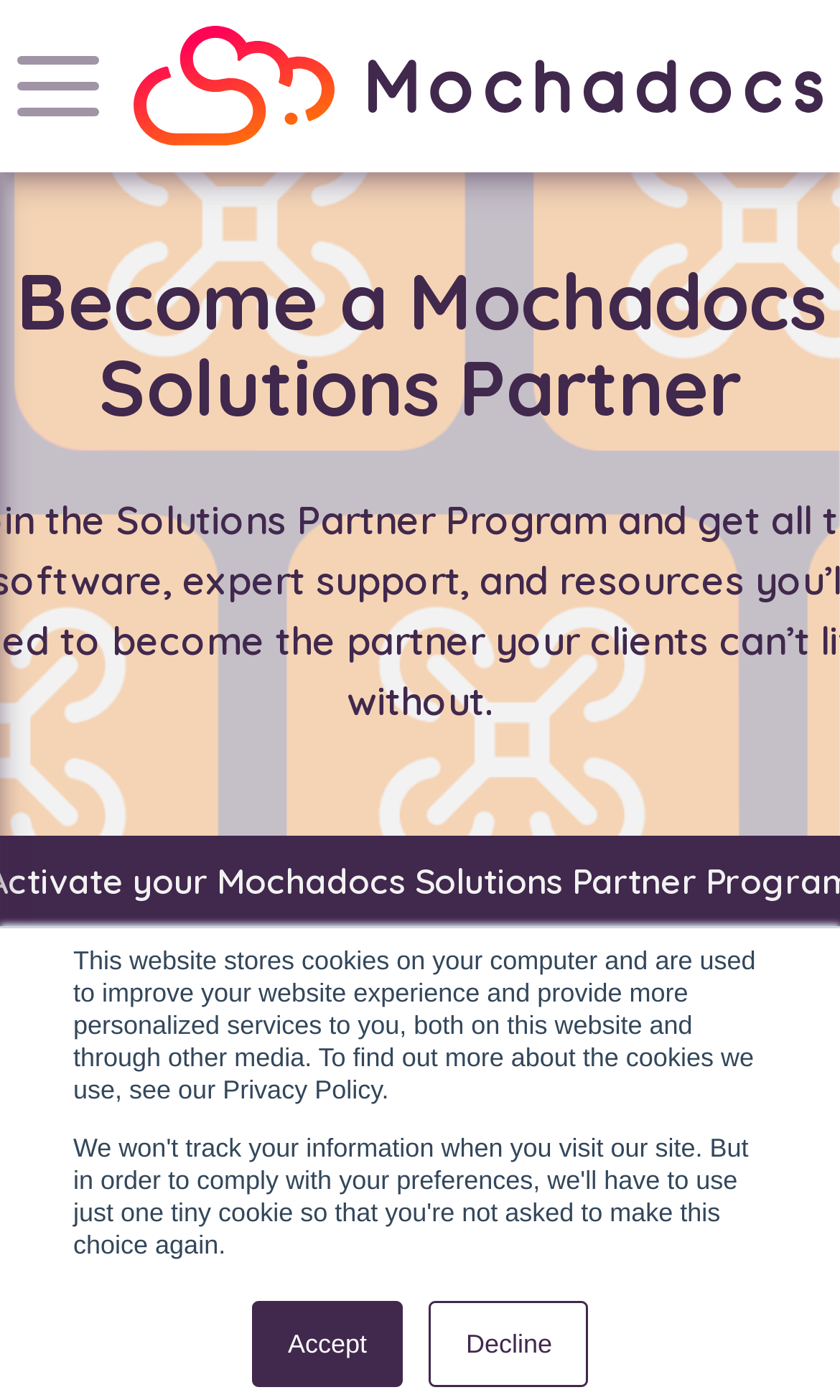Extract the top-level heading from the webpage and provide its text.

Become a Mochadocs Solutions Partner